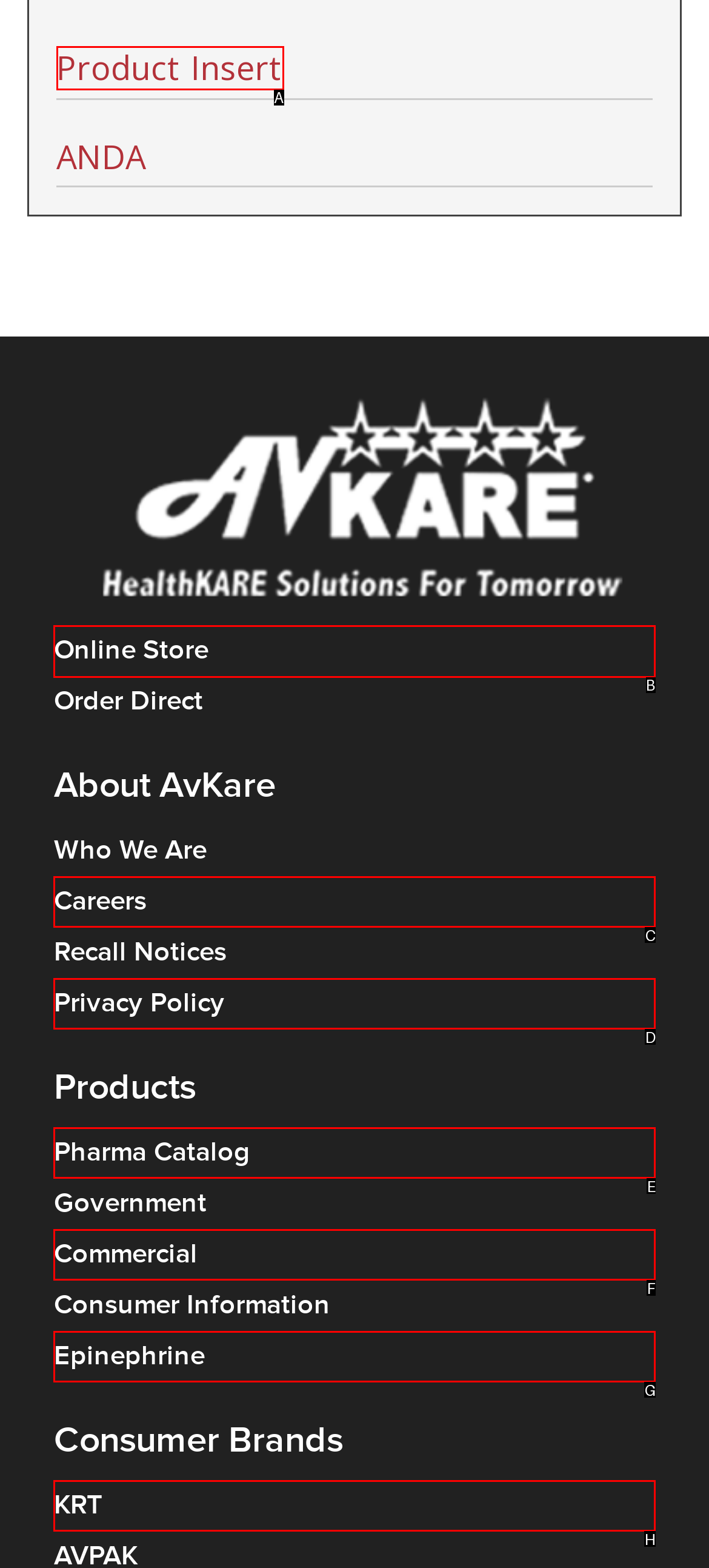Indicate which UI element needs to be clicked to fulfill the task: Visit the Online Store
Answer with the letter of the chosen option from the available choices directly.

B